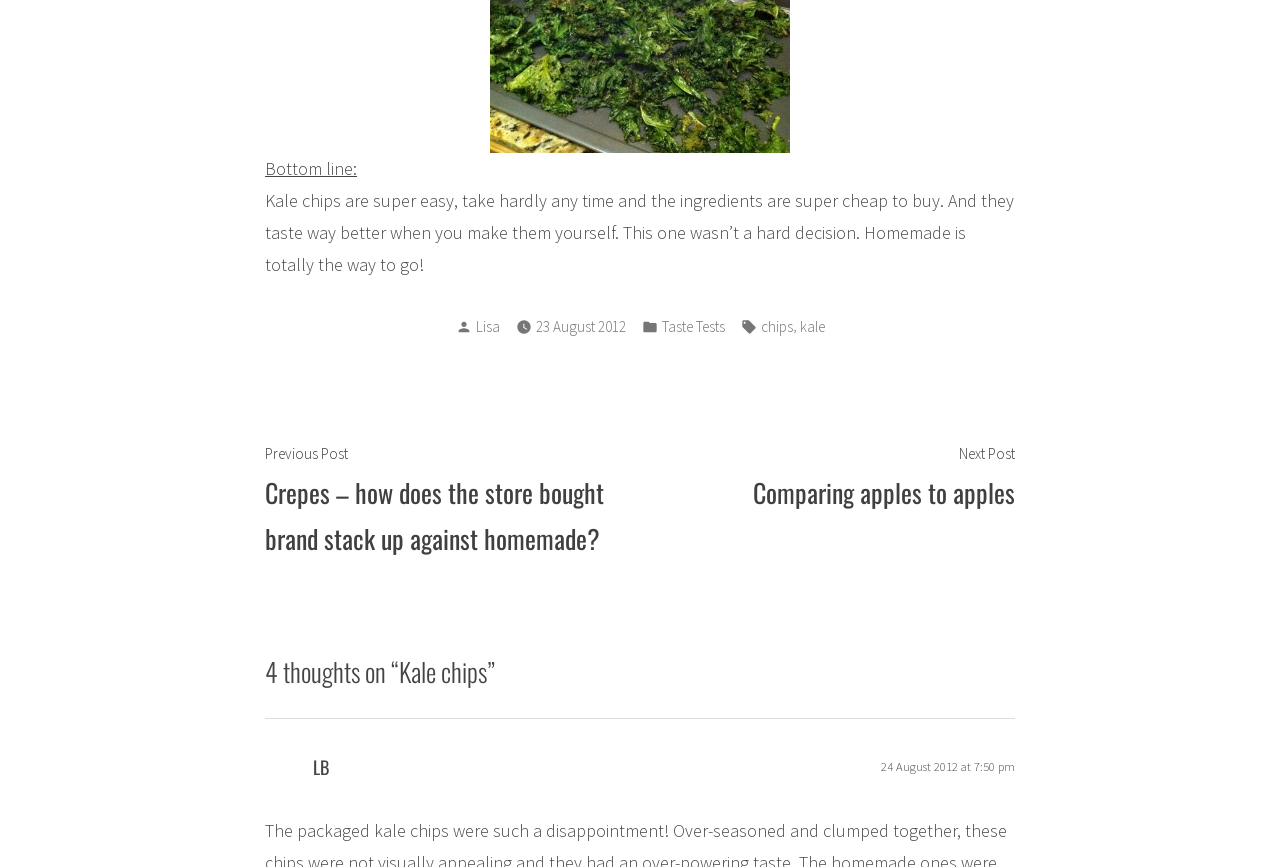How many comments are there on the post?
Provide a detailed answer to the question, using the image to inform your response.

The number of comments can be determined by counting the number of comment sections on the webpage, which in this case is only one, indicated by the text '4 thoughts on “Kale chips”'.